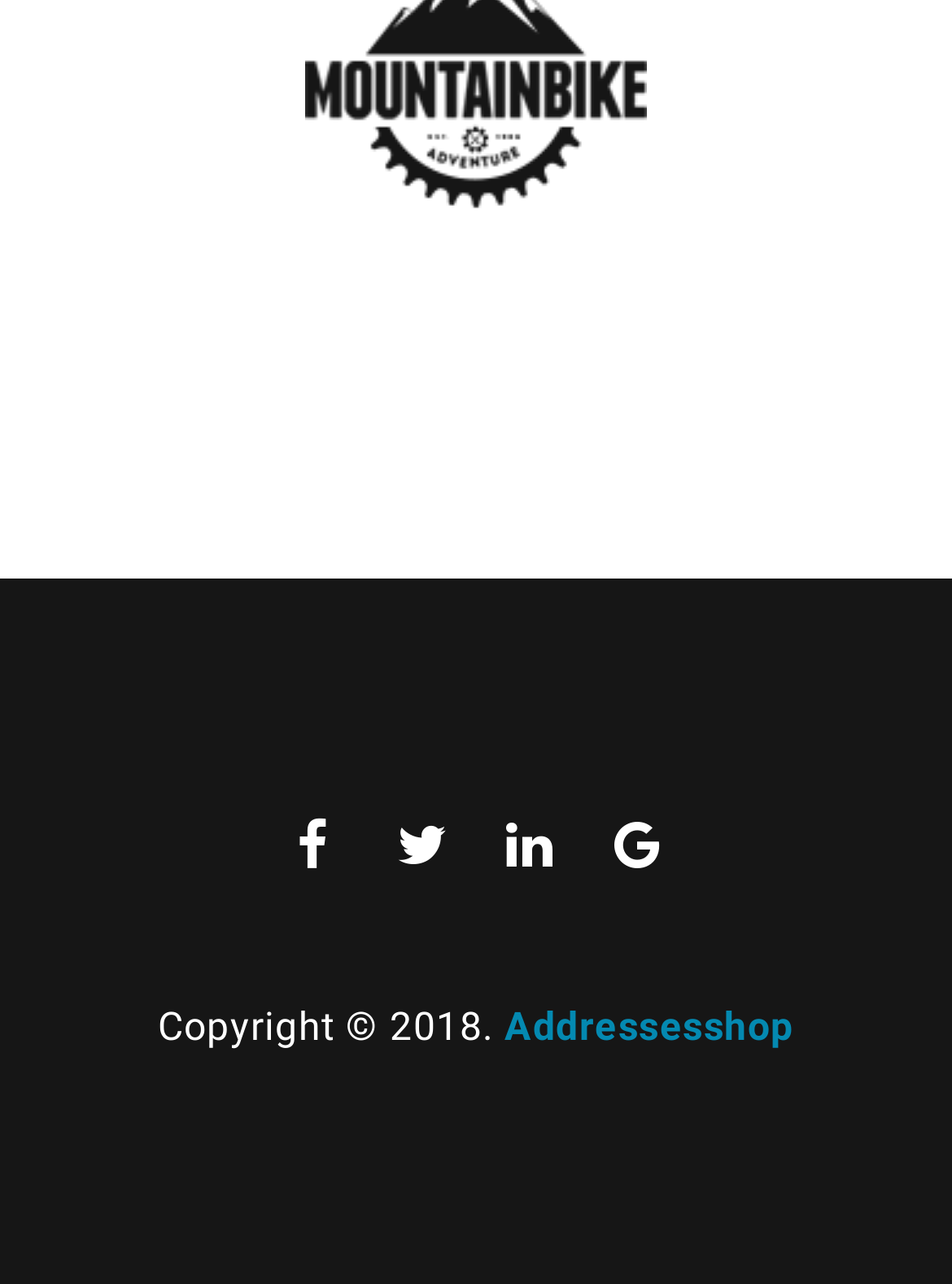By analyzing the image, answer the following question with a detailed response: What is the name of the shop?

I found a link on the webpage with the text 'Addressesshop', which is likely the name of the shop.